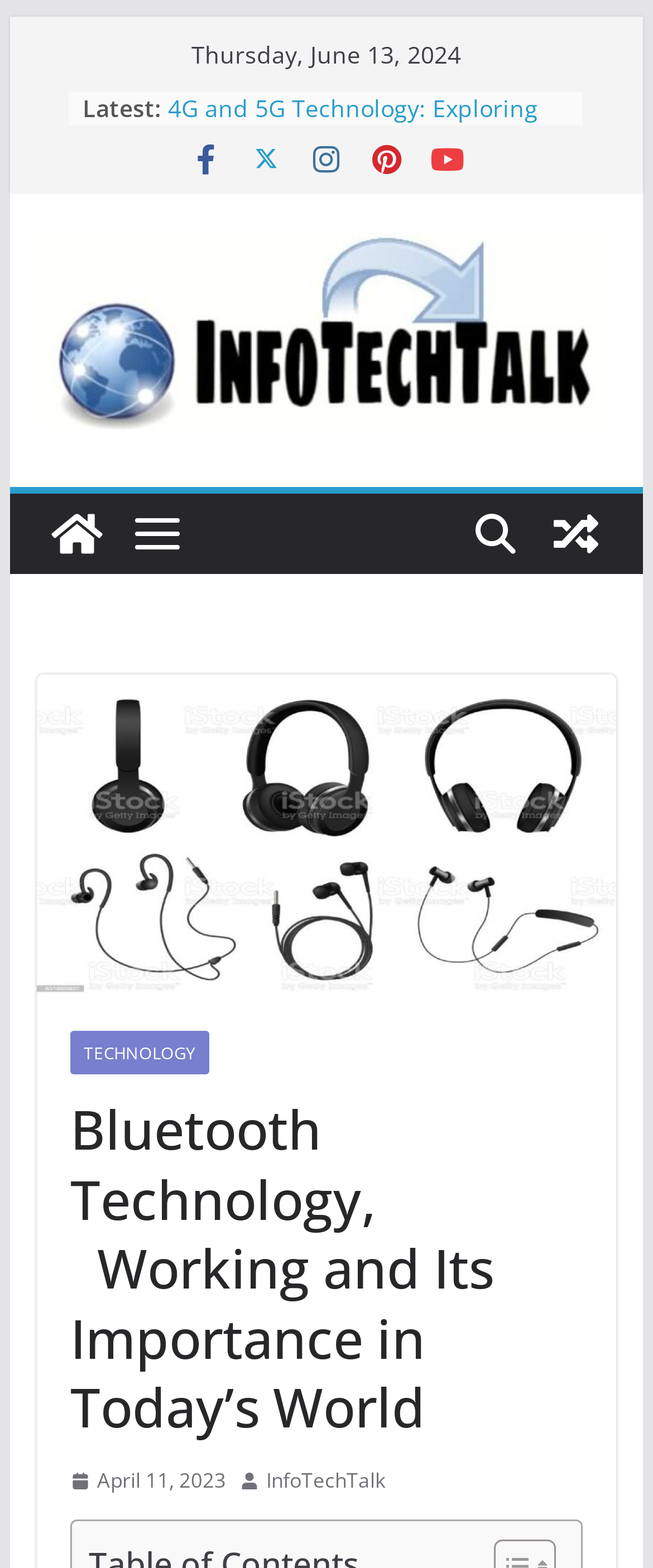Identify and extract the heading text of the webpage.

Bluetooth Technology,   Working and Its Importance in Today’s World